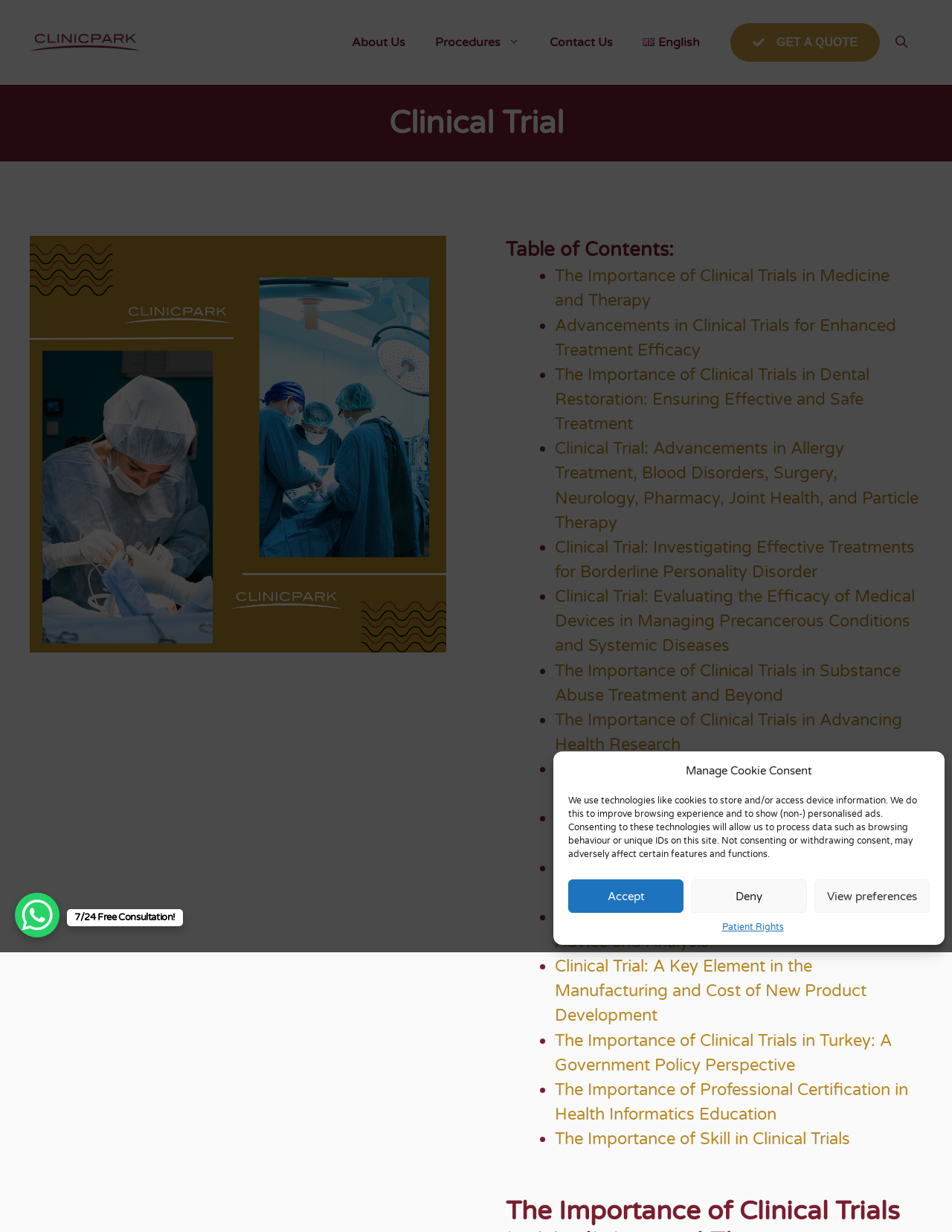Determine the bounding box coordinates for the area that needs to be clicked to fulfill this task: "Click the 'GET A QUOTE' link". The coordinates must be given as four float numbers between 0 and 1, i.e., [left, top, right, bottom].

[0.766, 0.018, 0.925, 0.051]